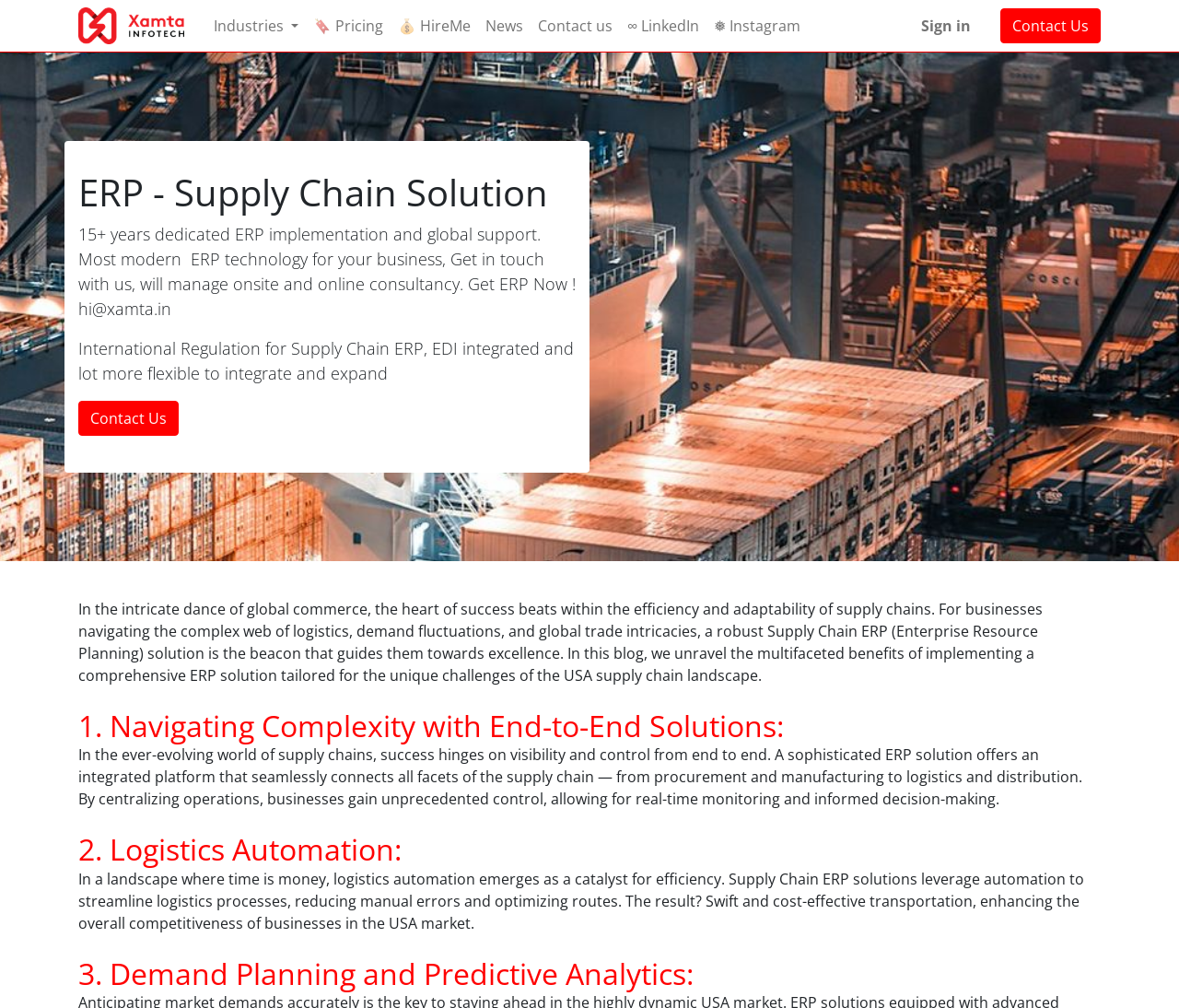Please respond in a single word or phrase: 
What is the purpose of logistics automation?

Swift and cost-effective transportation